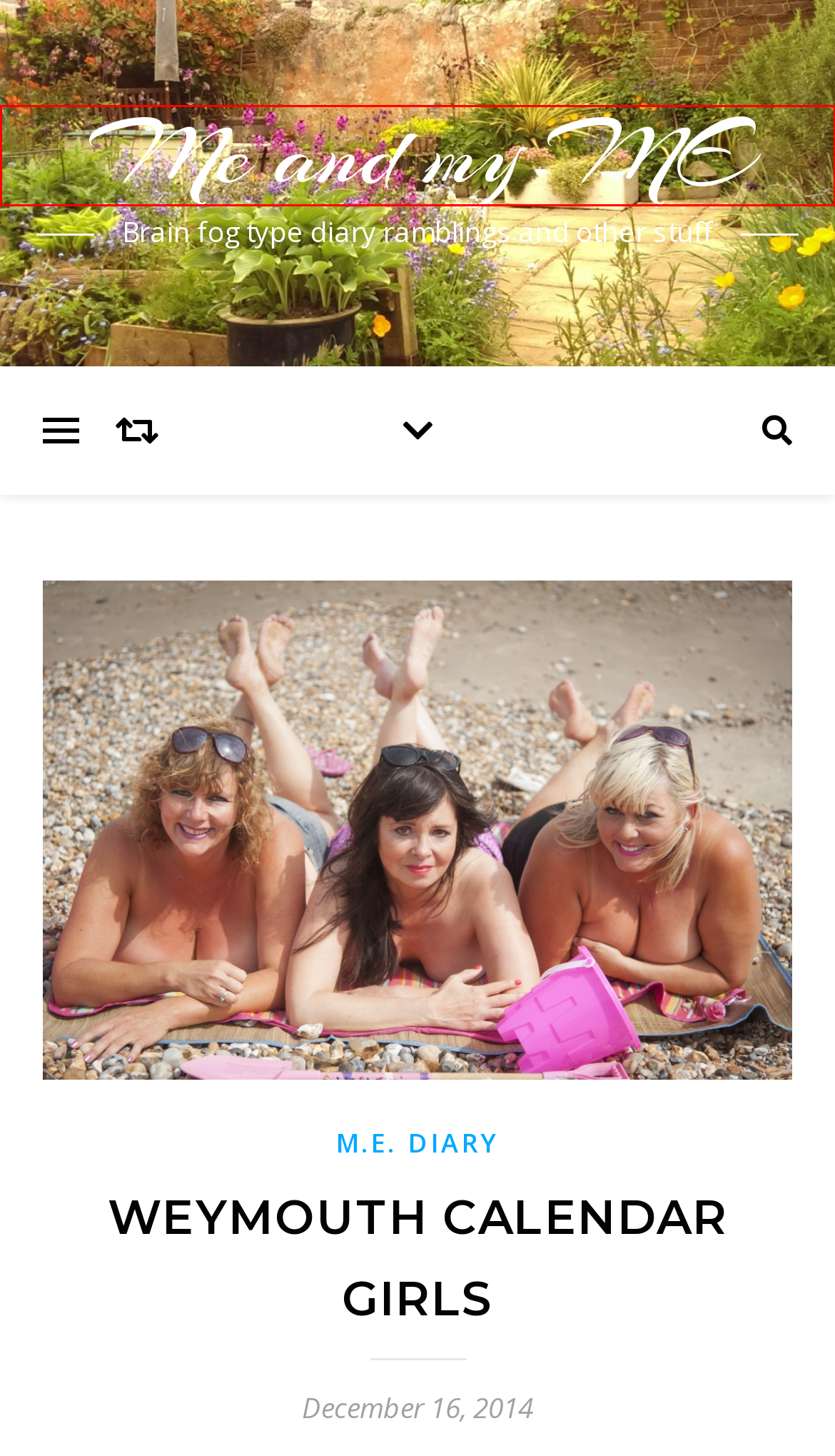You are given a screenshot of a webpage with a red rectangle bounding box. Choose the best webpage description that matches the new webpage after clicking the element in the bounding box. Here are the candidates:
A. M.E. diary – Me and my ME
B. Me and my ME – Brain fog type diary ramblings and other stuff
C. December 16, 2014 – Me and my ME
D. New Phase: Part One of Three – Me and my ME
E. New Phase: Part Three of Three – Me and my ME
F. Club 10 and 1.5 Stone lost – Me and my ME
G. March 2018 – Me and my ME
H. December 2013 – Me and my ME

B